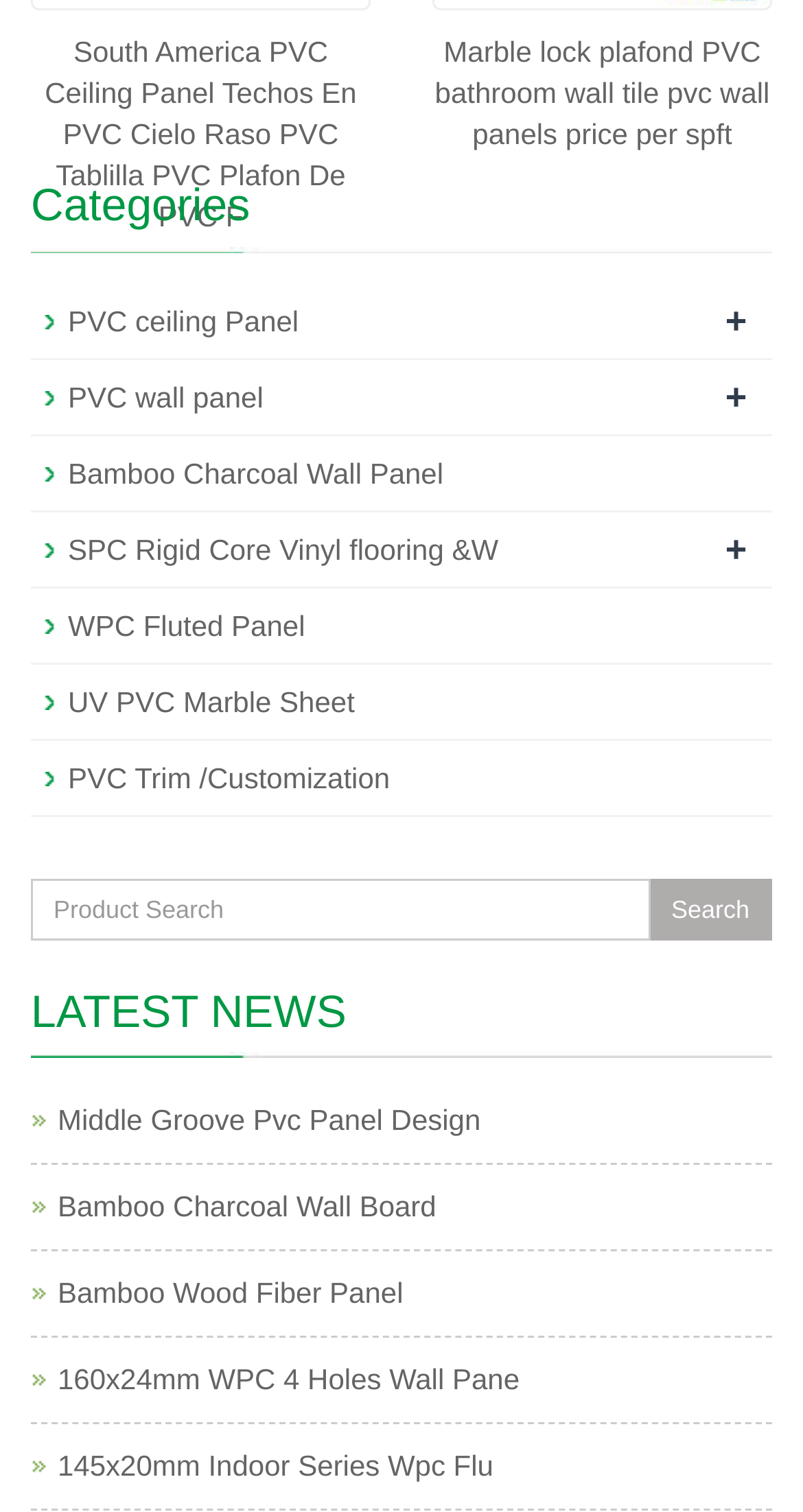Please identify the bounding box coordinates of the element that needs to be clicked to execute the following command: "Read latest news about Middle Groove Pvc Panel Design". Provide the bounding box using four float numbers between 0 and 1, formatted as [left, top, right, bottom].

[0.072, 0.729, 0.599, 0.751]